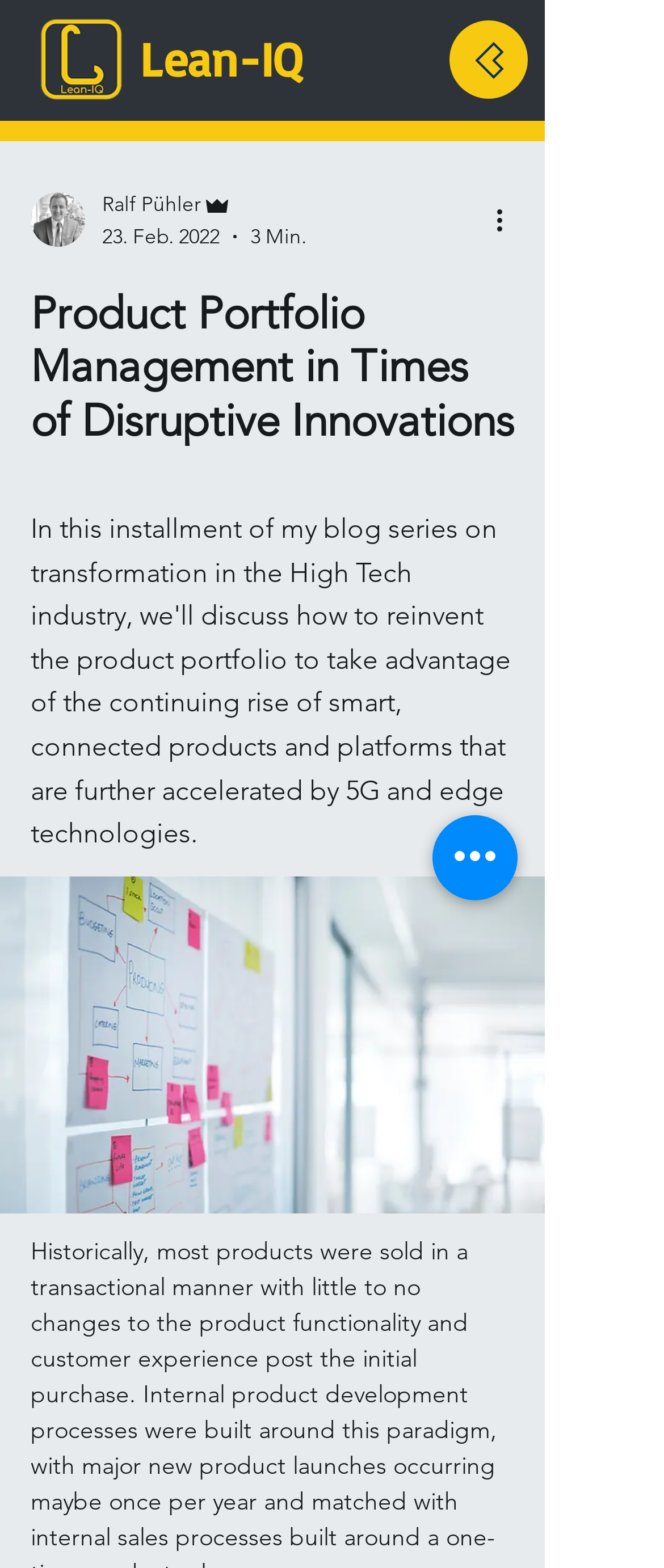Please answer the following question as detailed as possible based on the image: 
How long does it take to read the article?

The time it takes to read the article can be found by looking at the generic element '3 Min.' which is located below the generic element '23. Feb. 2022'.